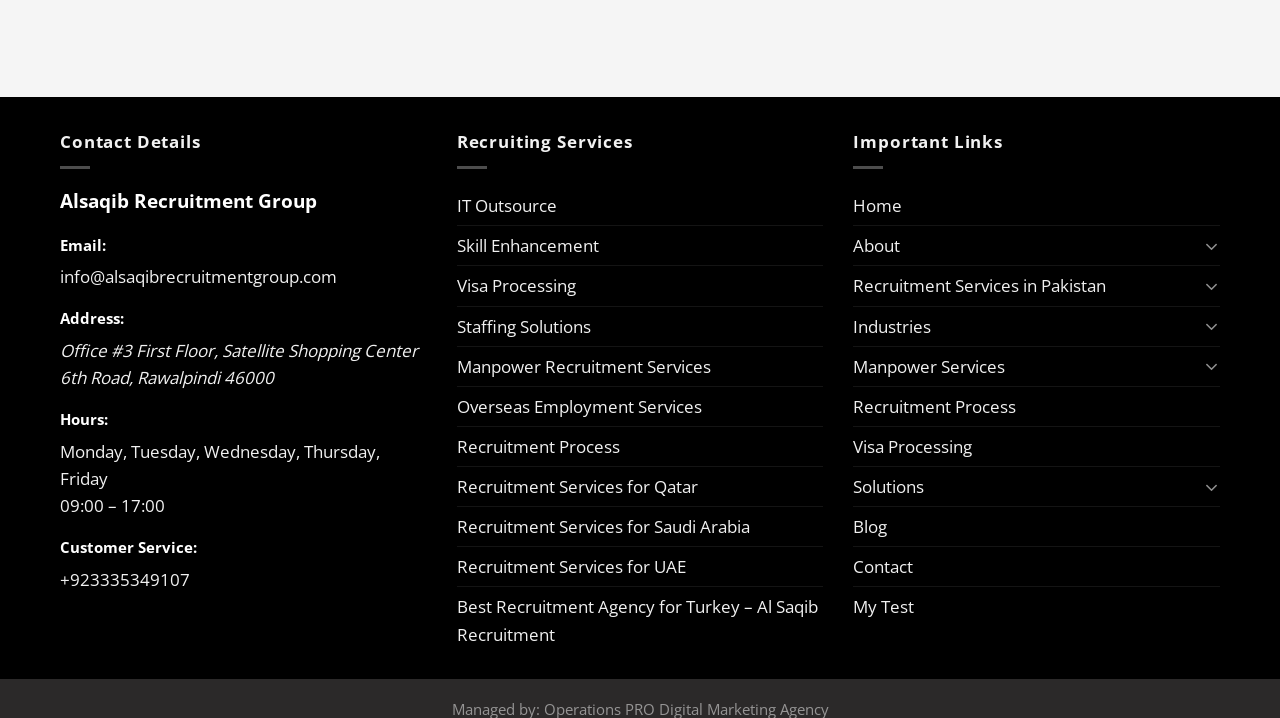Find the bounding box coordinates of the clickable area that will achieve the following instruction: "Send an email to info@alsaqibrecruitmentgroup.com".

[0.047, 0.369, 0.263, 0.401]